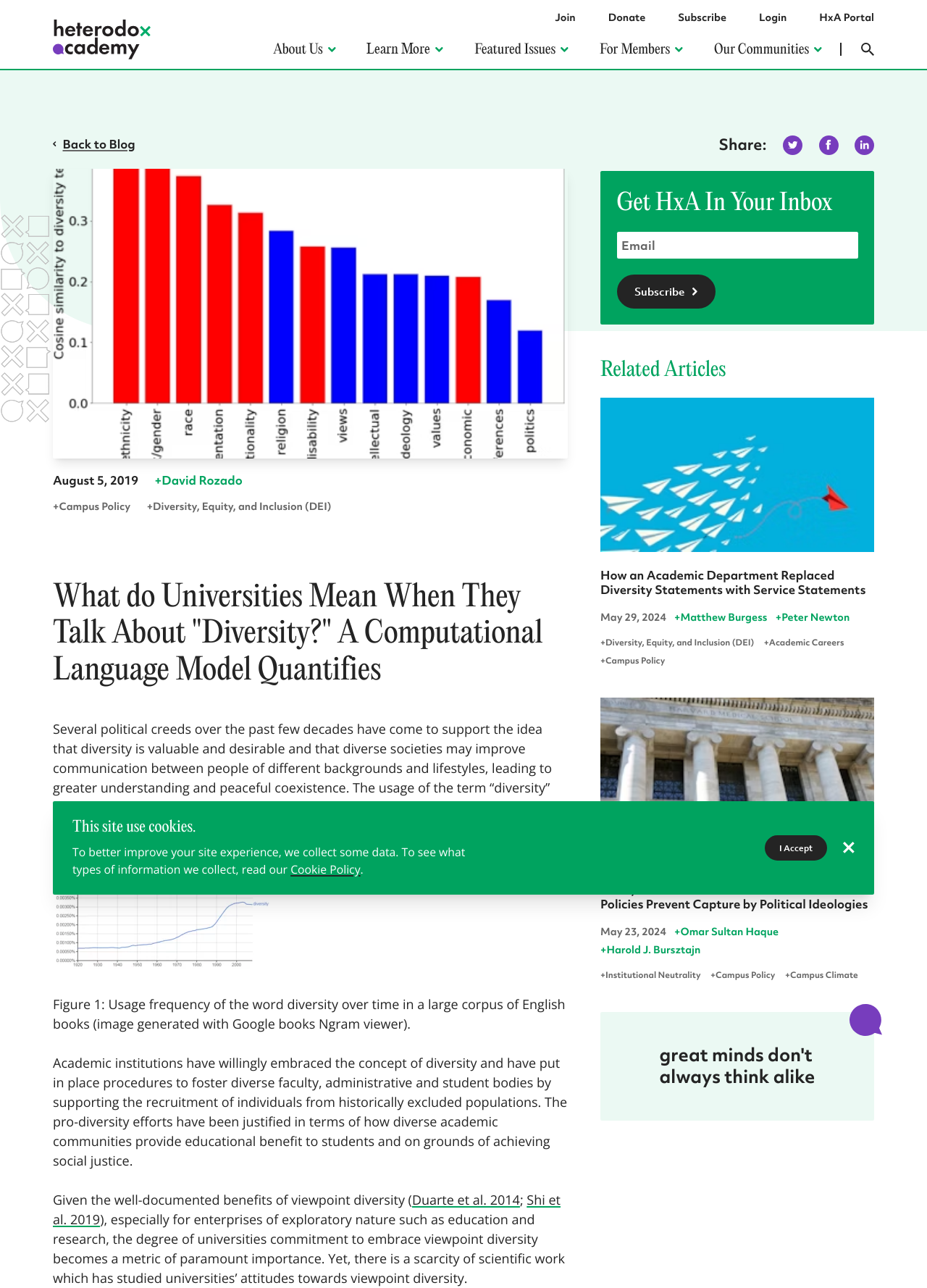What is the name of the academy mentioned on this webpage?
Answer with a single word or short phrase according to what you see in the image.

Heterodox Academy